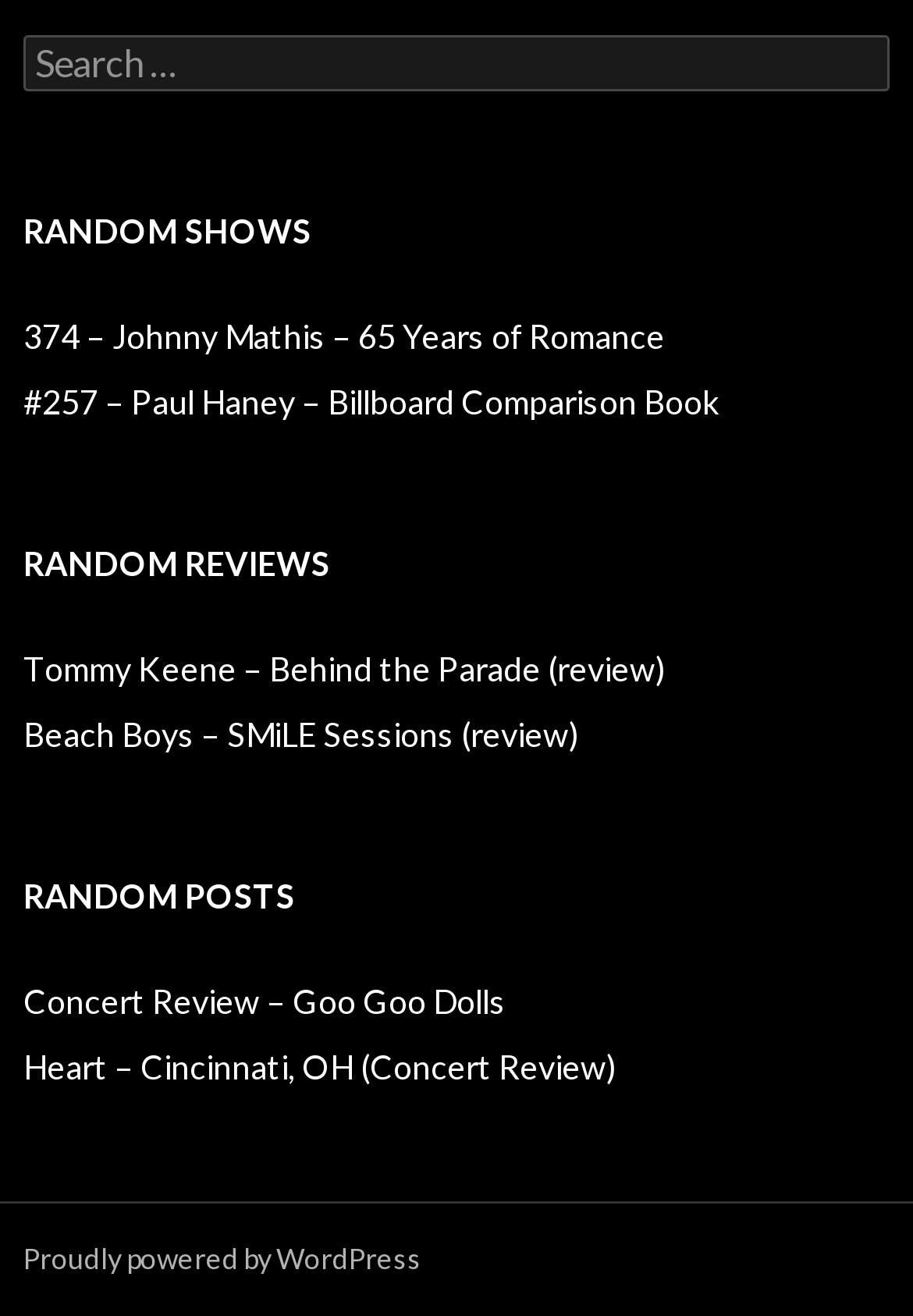Provide a short answer using a single word or phrase for the following question: 
What is the topic of the first random review?

Tommy Keene album